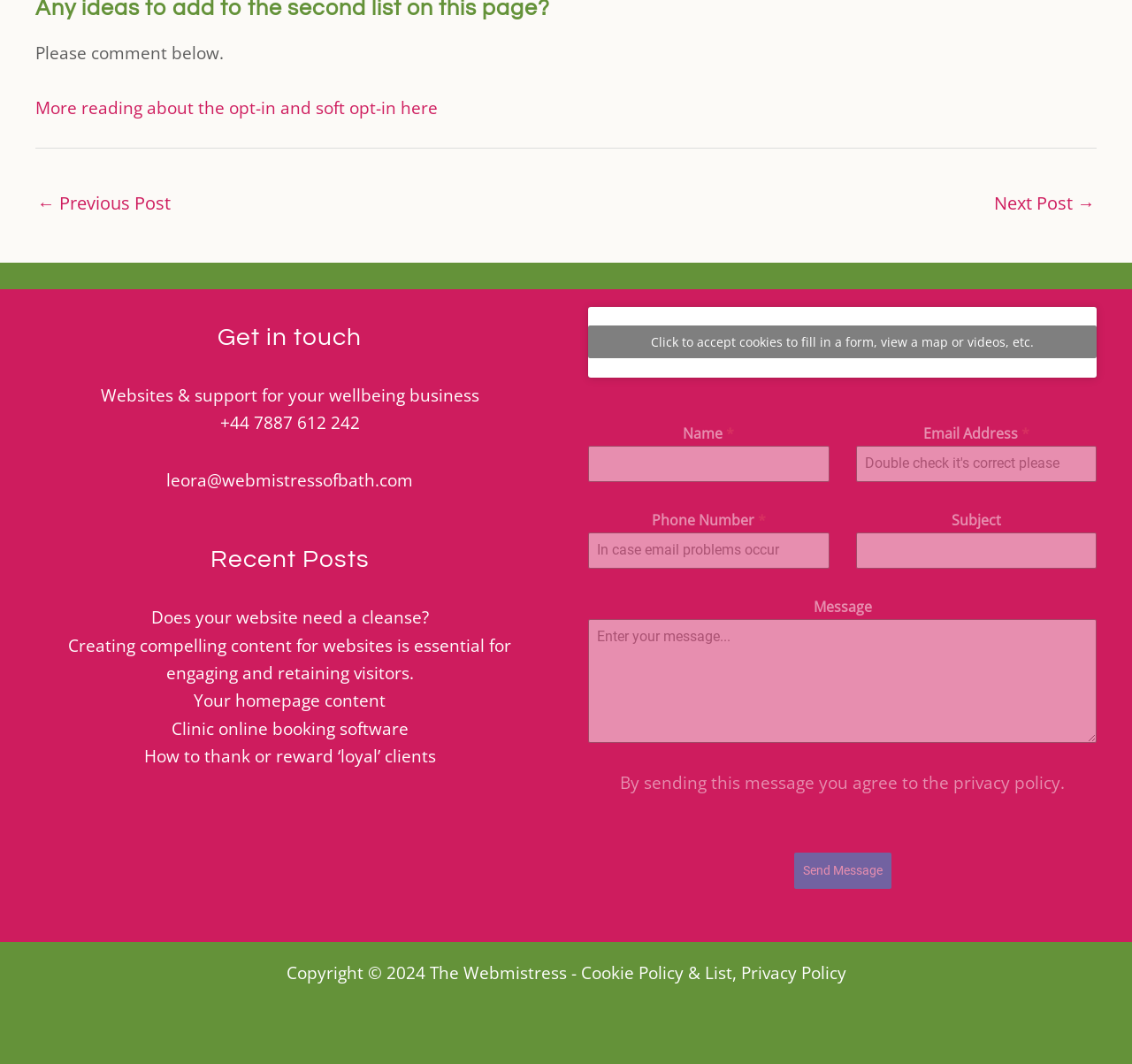Pinpoint the bounding box coordinates of the clickable area needed to execute the instruction: "Fill in the 'Name' field". The coordinates should be specified as four float numbers between 0 and 1, i.e., [left, top, right, bottom].

[0.52, 0.419, 0.732, 0.453]